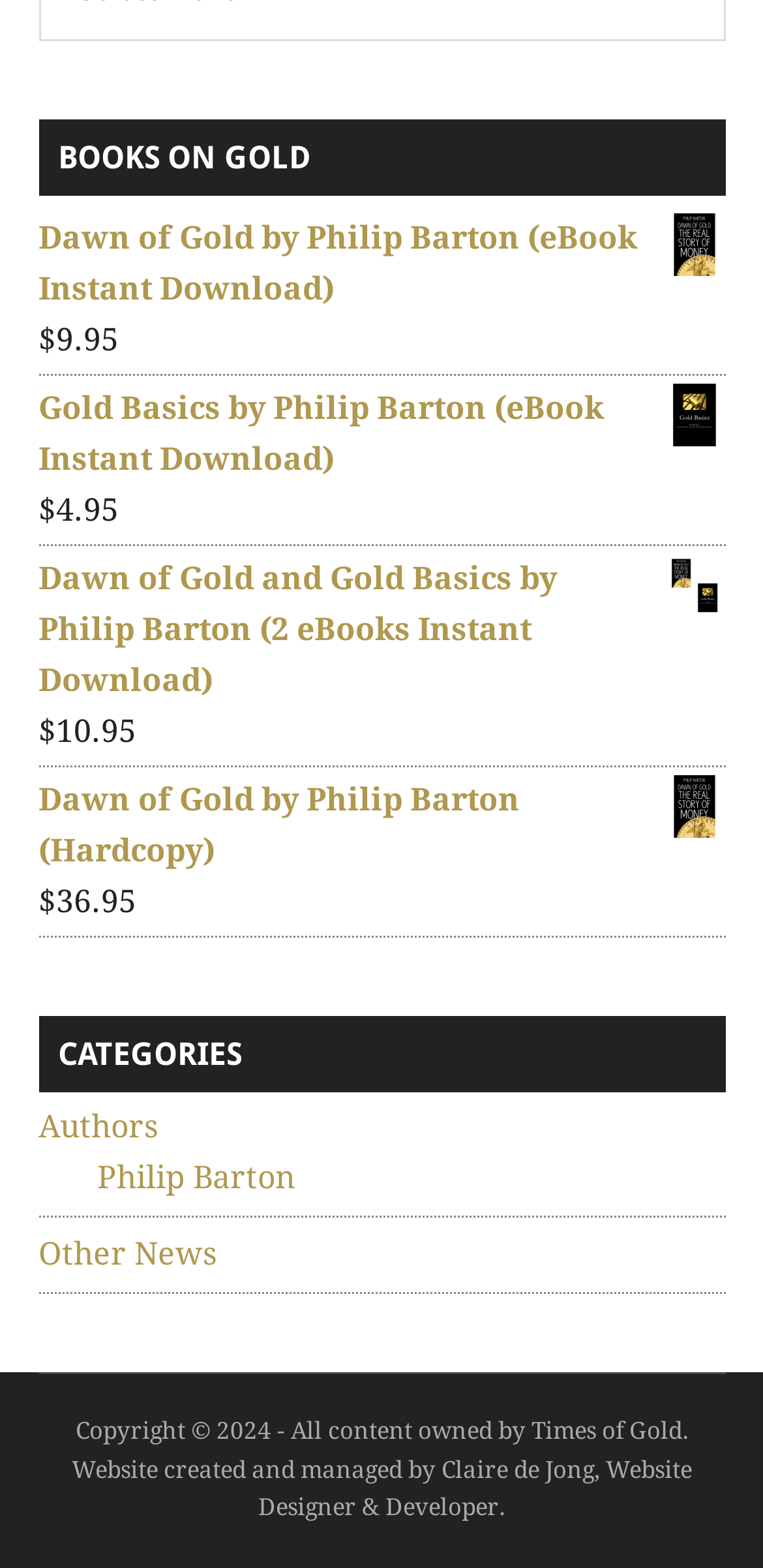What is the title of the first book?
Please respond to the question with a detailed and informative answer.

The first book is titled 'Dawn of Gold' as indicated by the link 'Dawn of Gold by Philip Barton Dawn of Gold by Philip Barton (eBook Instant Download)' and the image 'Dawn of Gold by Philip Barton'.